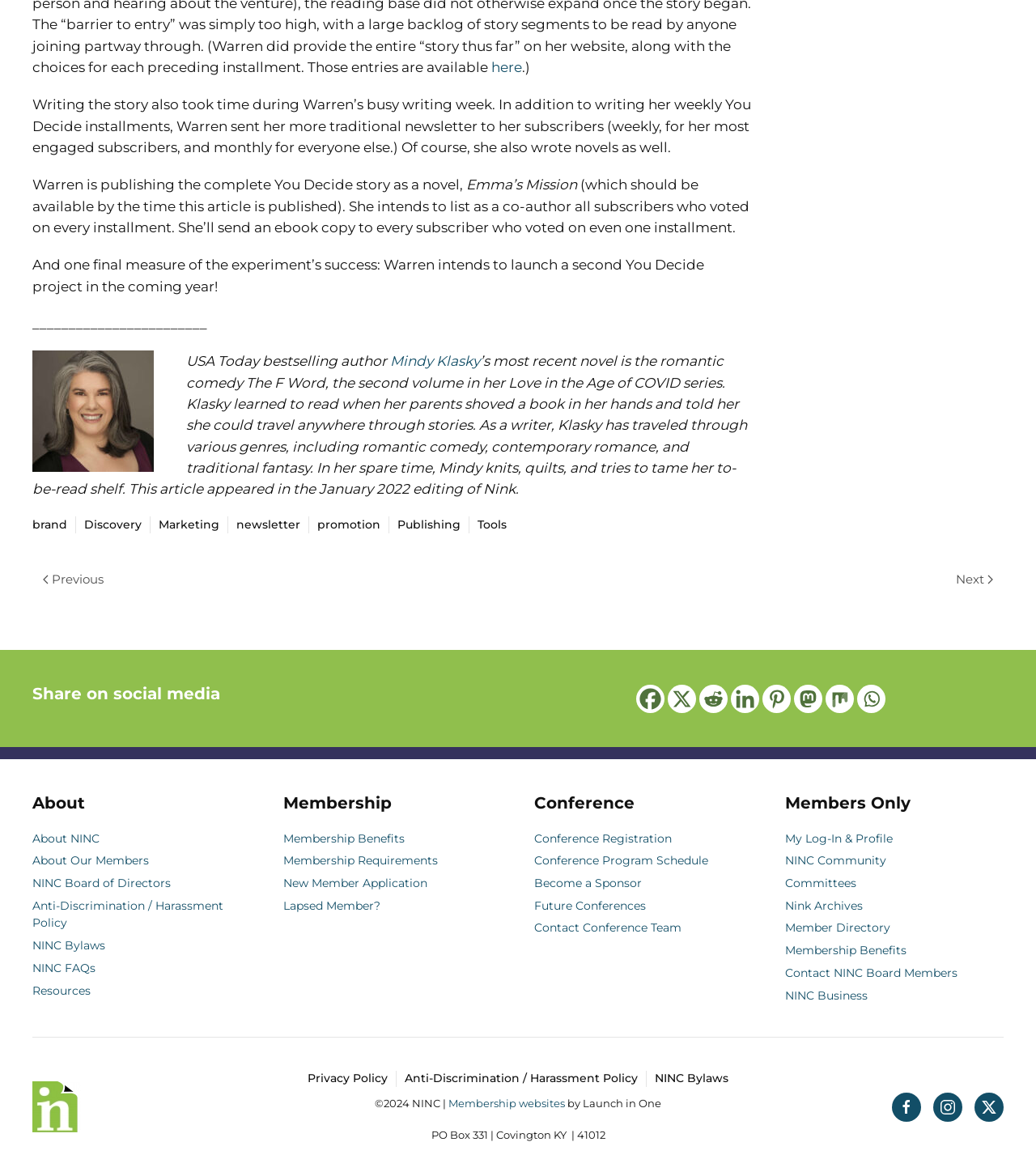How many social media platforms are available for sharing?
Give a single word or phrase as your answer by examining the image.

9